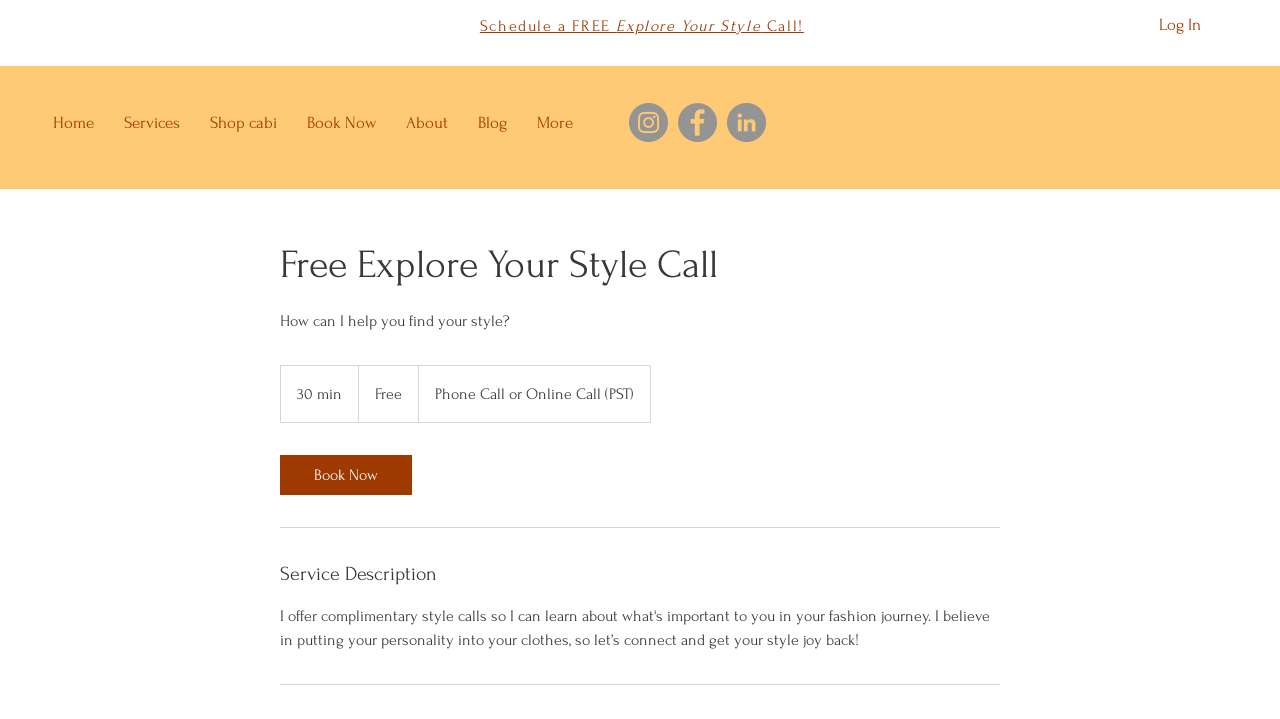Answer the question in one word or a short phrase:
What is the duration of the Explore Your Style Call?

30 min